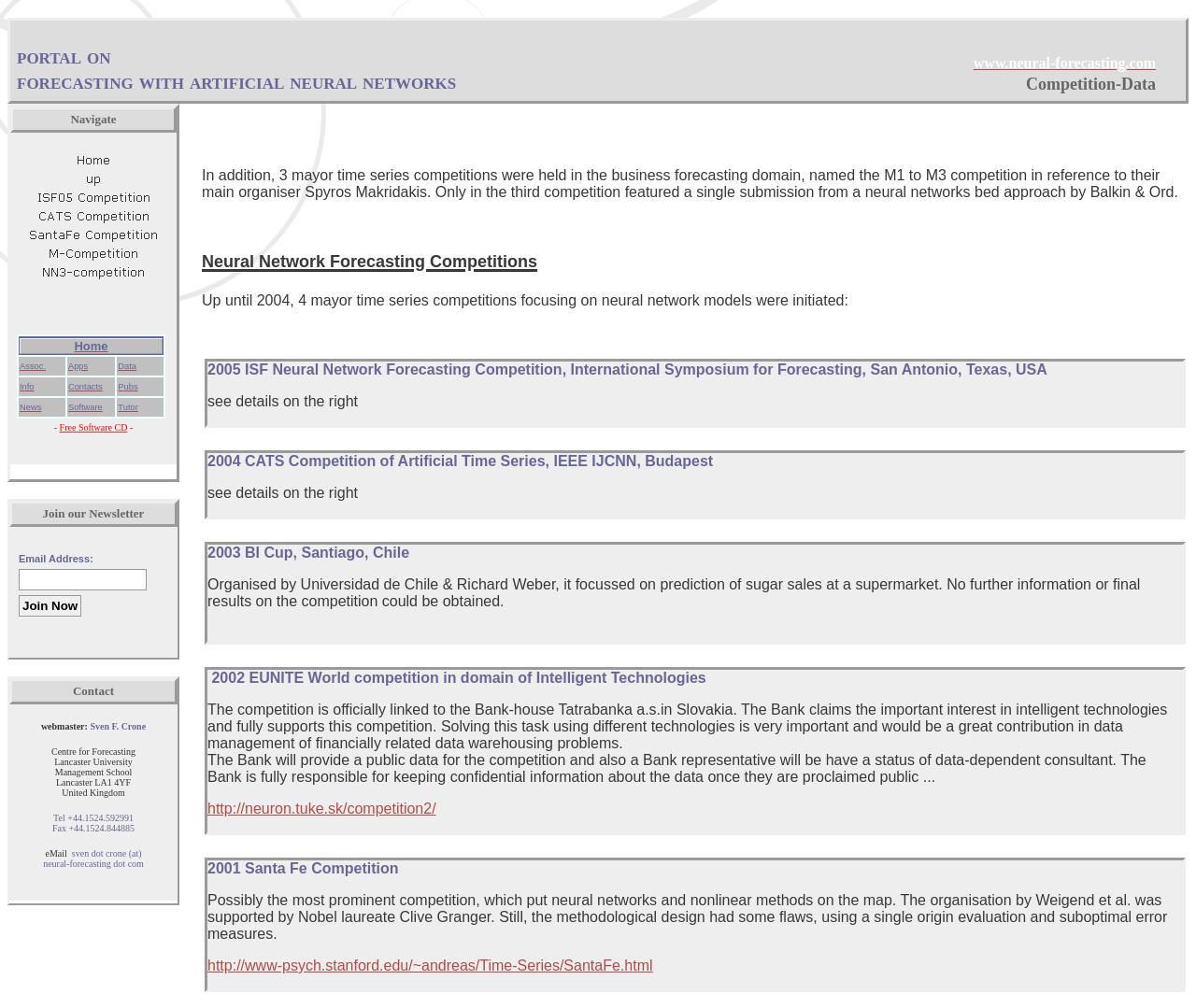Could you indicate the bounding box coordinates of the region to click in order to complete this instruction: "Click on the Home link".

[0.023, 0.155, 0.133, 0.171]